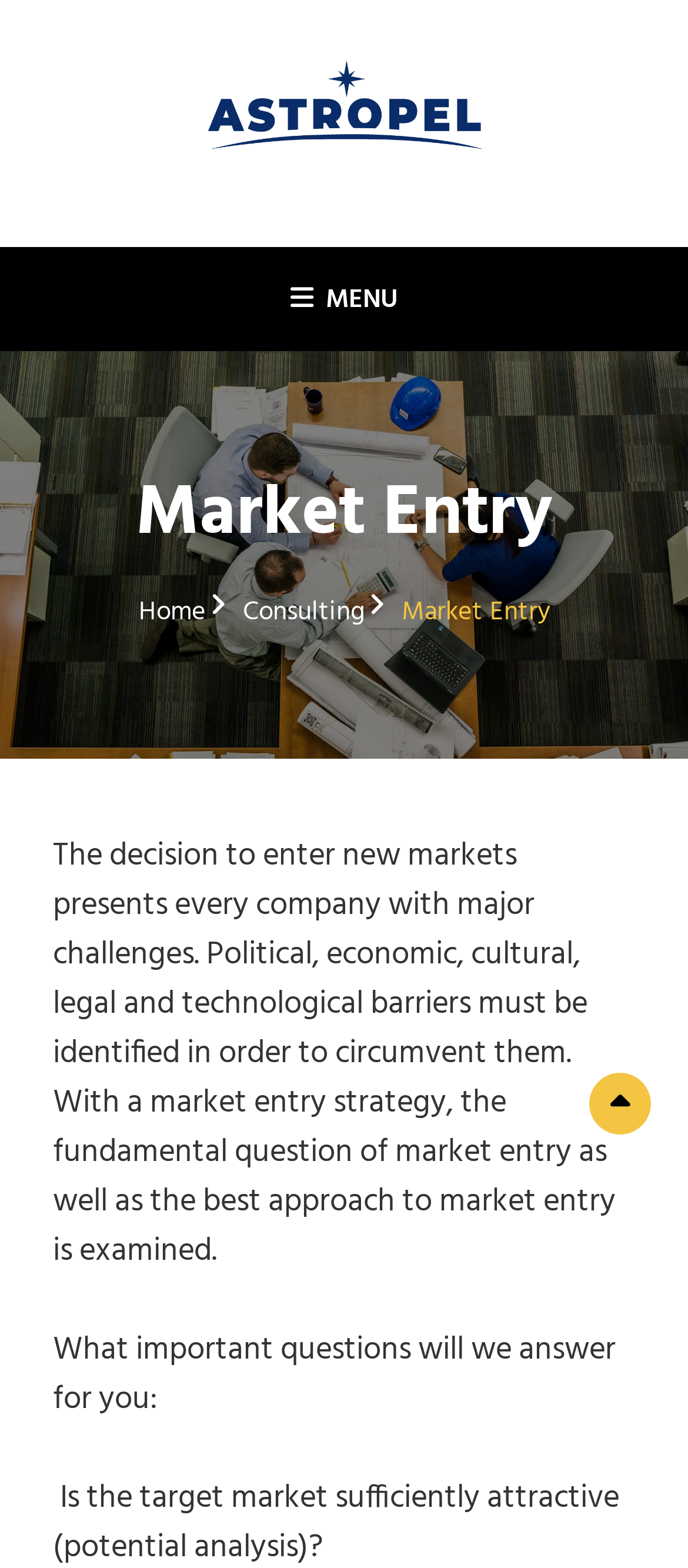Generate a detailed explanation of the webpage's features and information.

The webpage is about Market Entry, specifically related to astropel. At the top-left corner, there is a link to astropel, accompanied by an image with the same name. Below this, there is a link to ASTROPEL, followed by a brief description in German, "Schnell & effektiv", which translates to "Fast and effective". 

To the right of these elements, there is a button labeled "MENU" that controls the primary menu. Above this button, the main heading "Market Entry" is displayed. 

Below the heading, there are three links: "Home" with an icon, "Consulting" with an icon, and another link that is not visible. The "Consulting" link has a dropdown section that provides more information about market entry strategies. This section includes a paragraph discussing the challenges of entering new markets and the importance of identifying barriers. It also poses a question about what important questions will be answered for the user.

At the bottom-right corner, there is a hidden link to scroll up, indicated by an upward arrow icon.